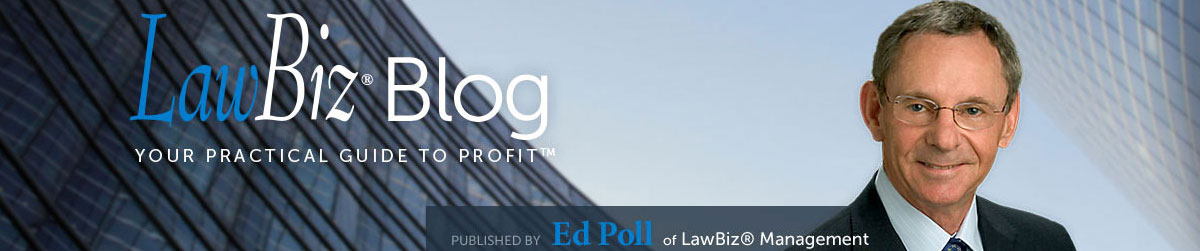What is the context suggested by the backdrop of the header?
Based on the image, provide your answer in one word or phrase.

Corporate and legal